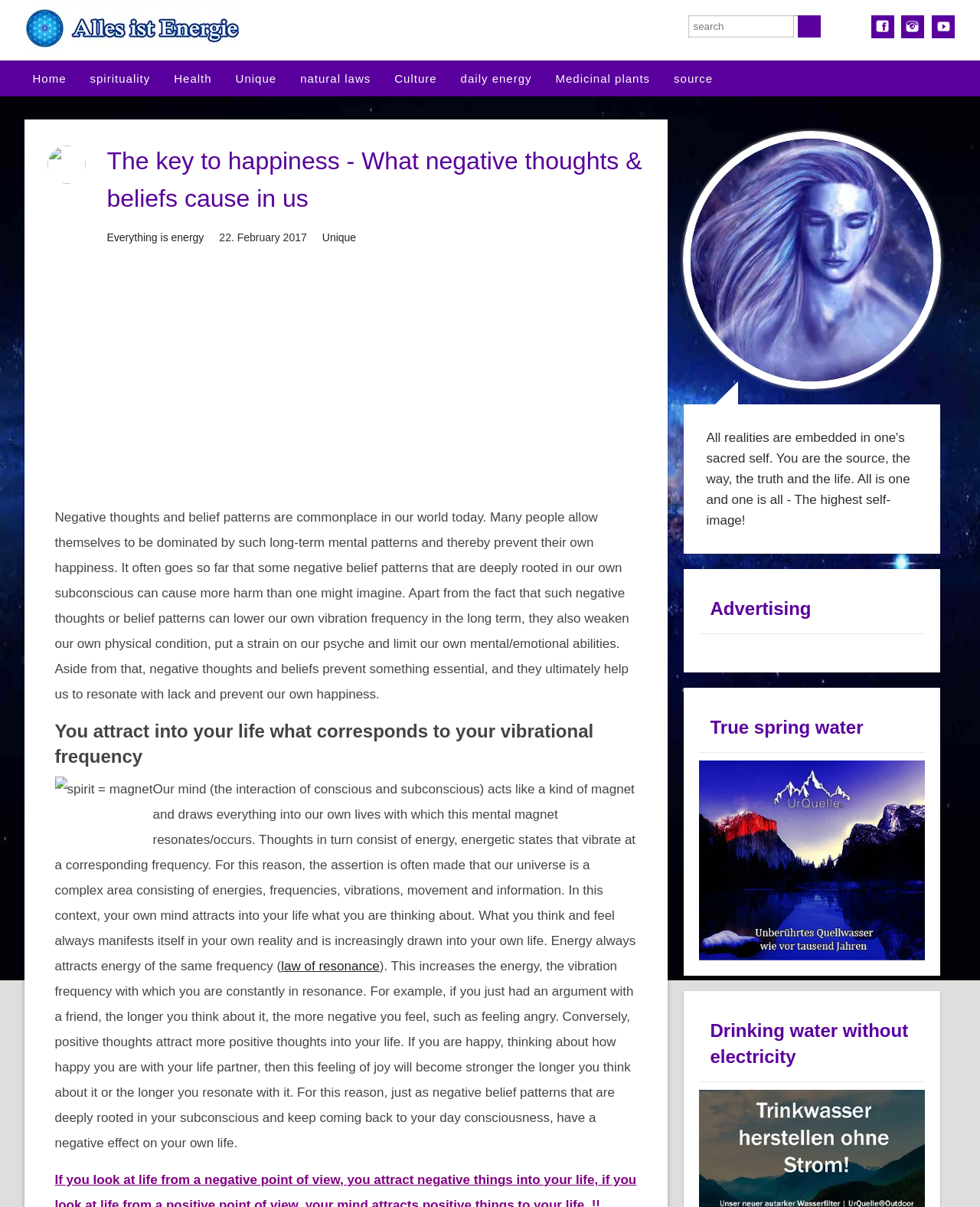What is the purpose of the search box at the top of the webpage? Using the information from the screenshot, answer with a single word or phrase.

To search the website